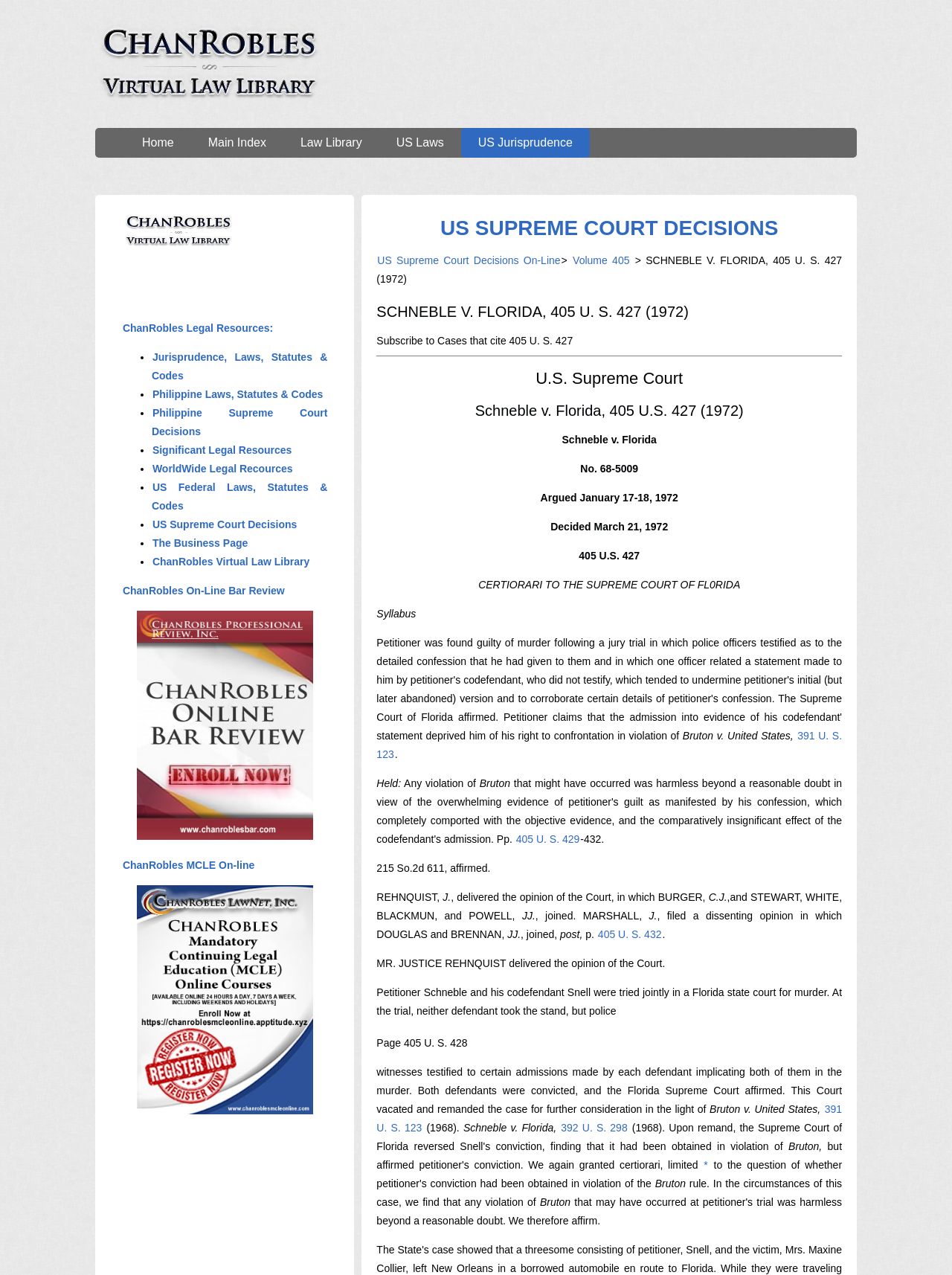Could you specify the bounding box coordinates for the clickable section to complete the following instruction: "Visit the 'ChanRobles Legal Resources' page"?

[0.128, 0.253, 0.288, 0.262]